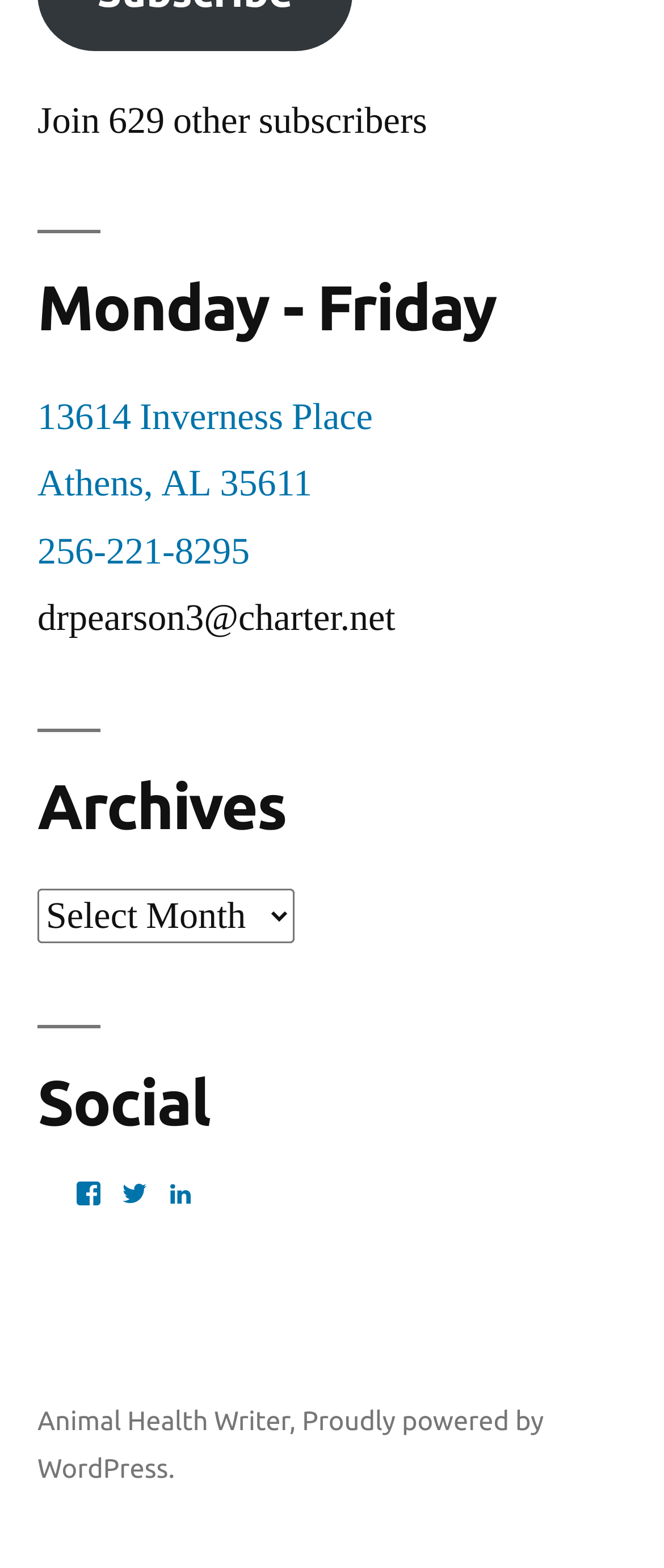How many social media profiles are listed?
Give a detailed response to the question by analyzing the screenshot.

I counted the number of social media links listed under the 'Social' heading, which are Facebook, Twitter, and LinkedIn, so there are 3 social media profiles listed.